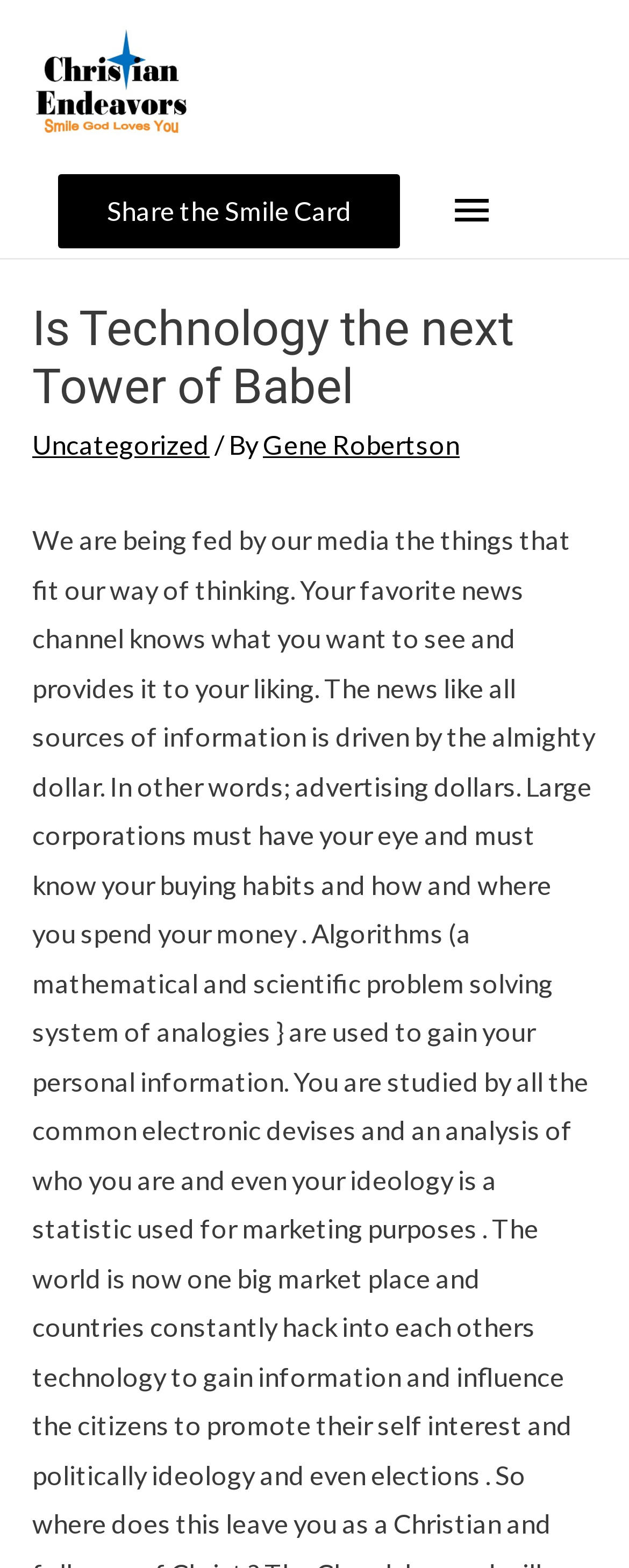What is the purpose of the 'Share the Smile Card' link?
Look at the image and respond with a single word or a short phrase.

Unknown